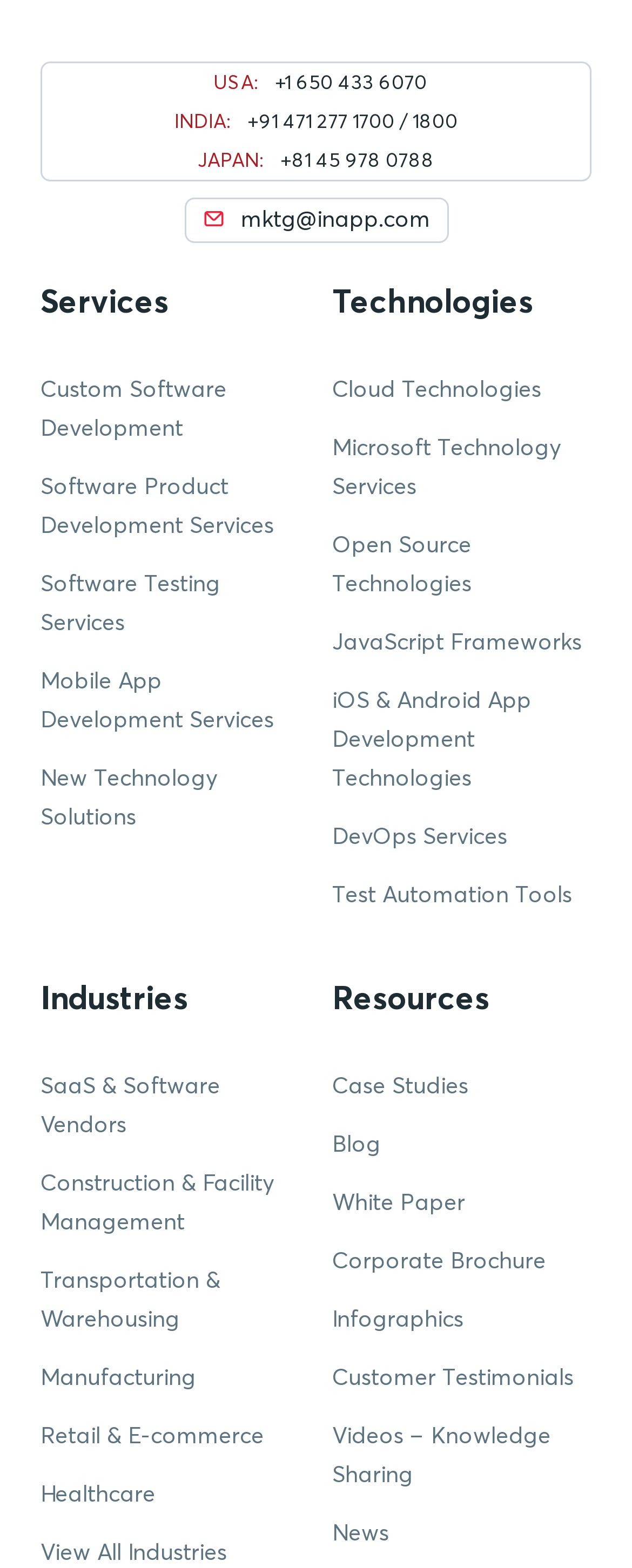Please identify the bounding box coordinates of the region to click in order to complete the given instruction: "Email the marketing team". The coordinates should be four float numbers between 0 and 1, i.e., [left, top, right, bottom].

[0.291, 0.126, 0.709, 0.155]